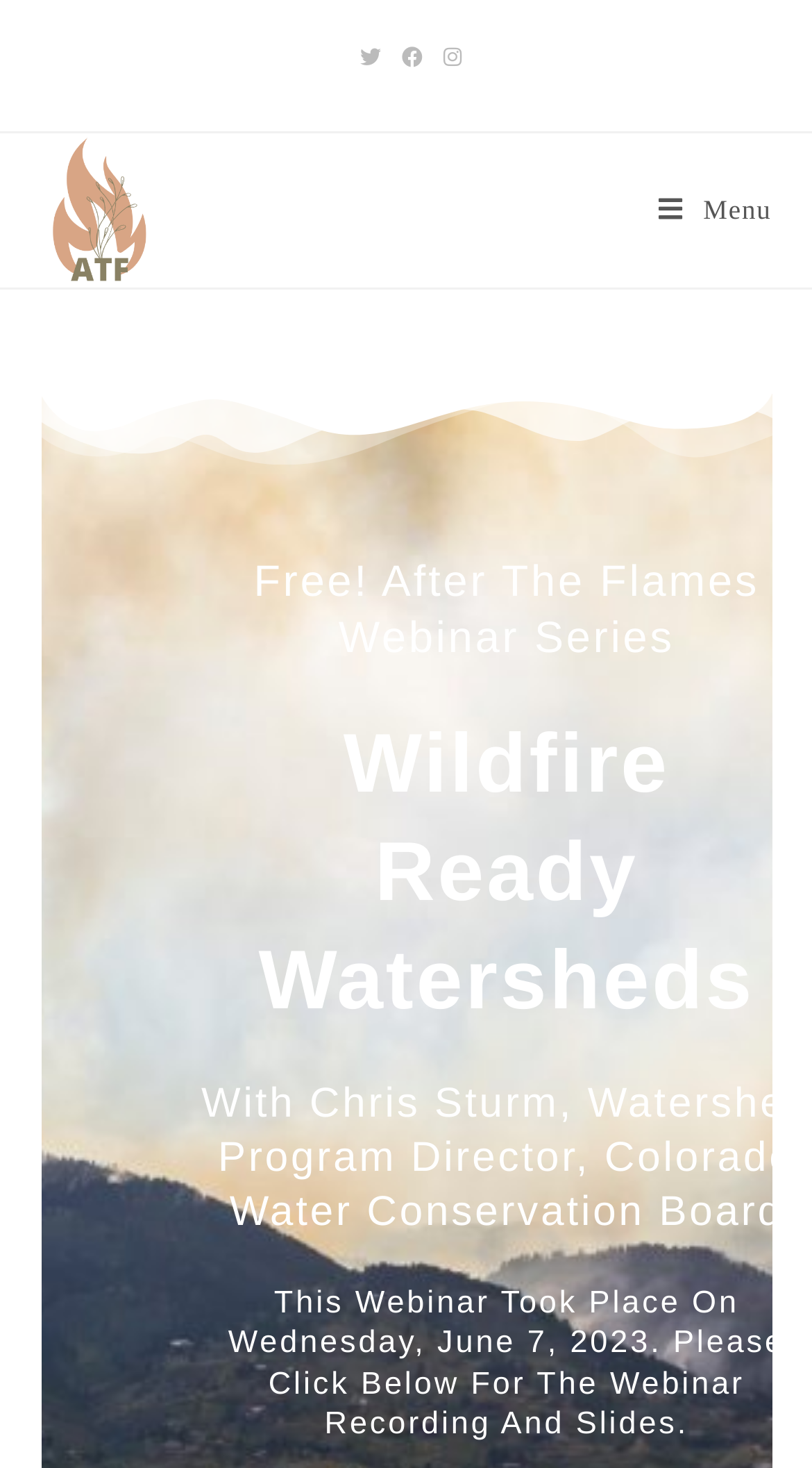Please examine the image and answer the question with a detailed explanation:
What is the topic of the webinar?

I inferred this answer by looking at the overall structure of the webpage and noticing the prominent heading 'This Webinar Took Place On Wednesday, June 7, 2023. Please Click Below For The Webinar Recording And Slides.' which suggests that the webpage is about a webinar. Then, I looked for relevant text that could indicate the topic of the webinar and found 'Wildfire Ready Watersheds' which seems to be the main topic.